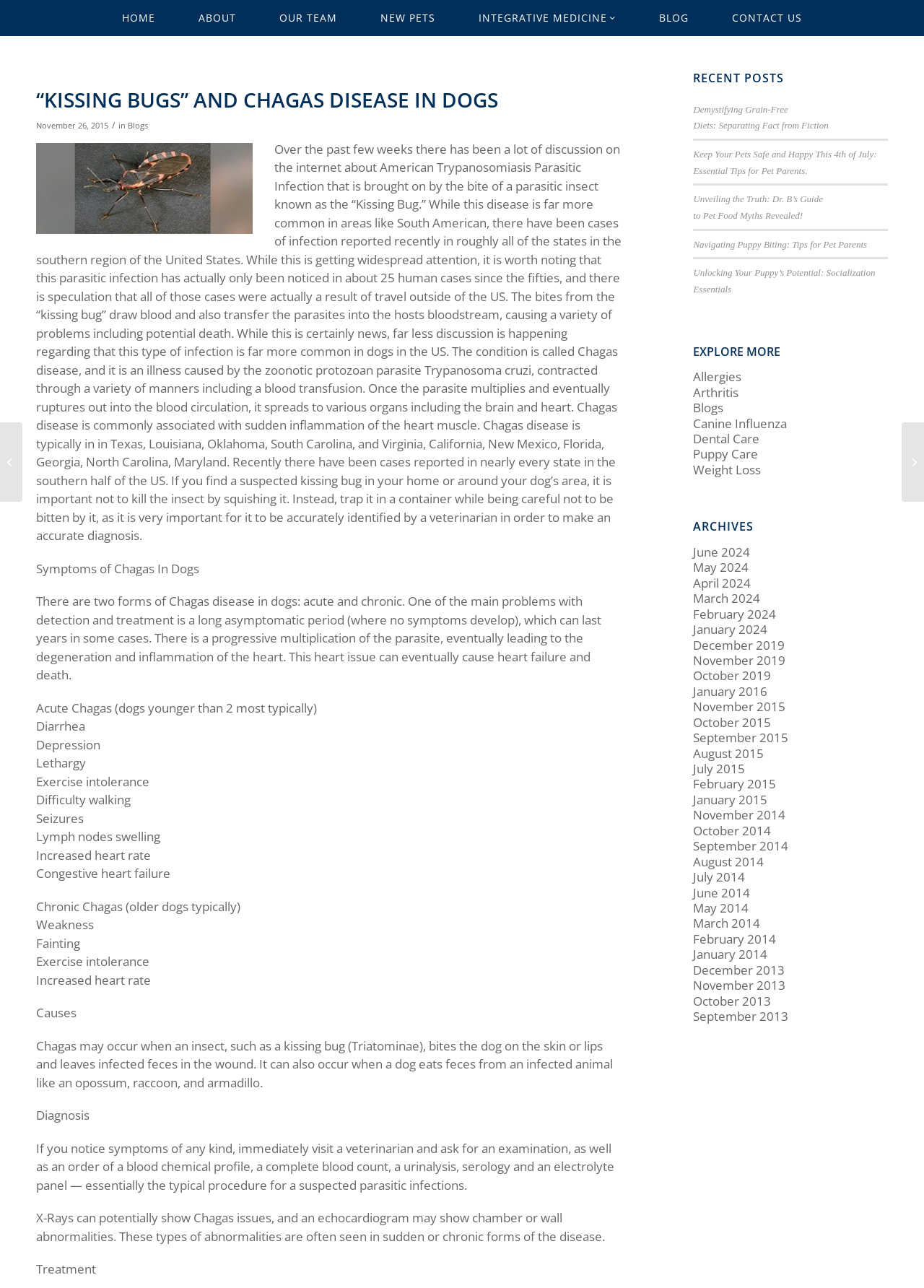Show the bounding box coordinates for the HTML element described as: "May 2024".

[0.75, 0.434, 0.81, 0.447]